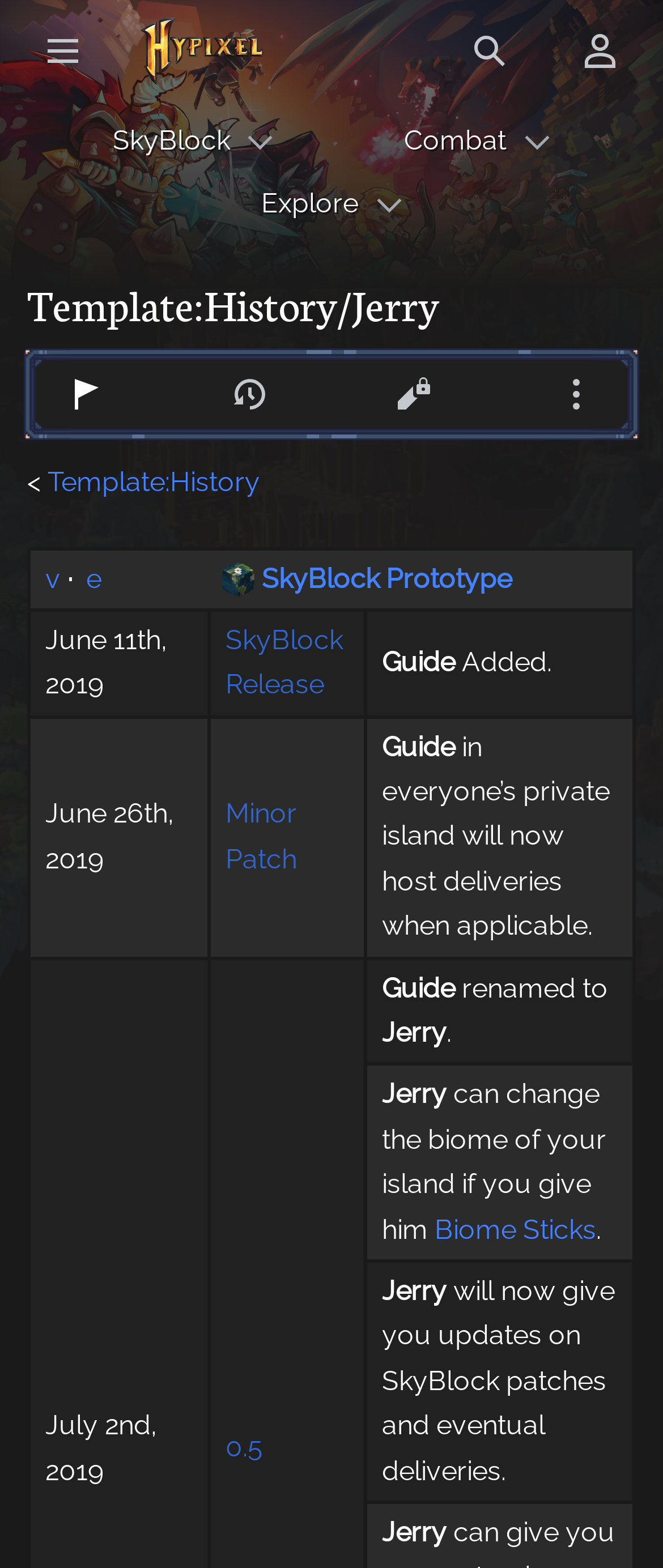What is the name of the guide that was renamed?
Please provide a comprehensive answer based on the information in the image.

I found this answer by looking at the gridcell element with the text 'Guide renamed to Jerry.' and extracting the relevant information.